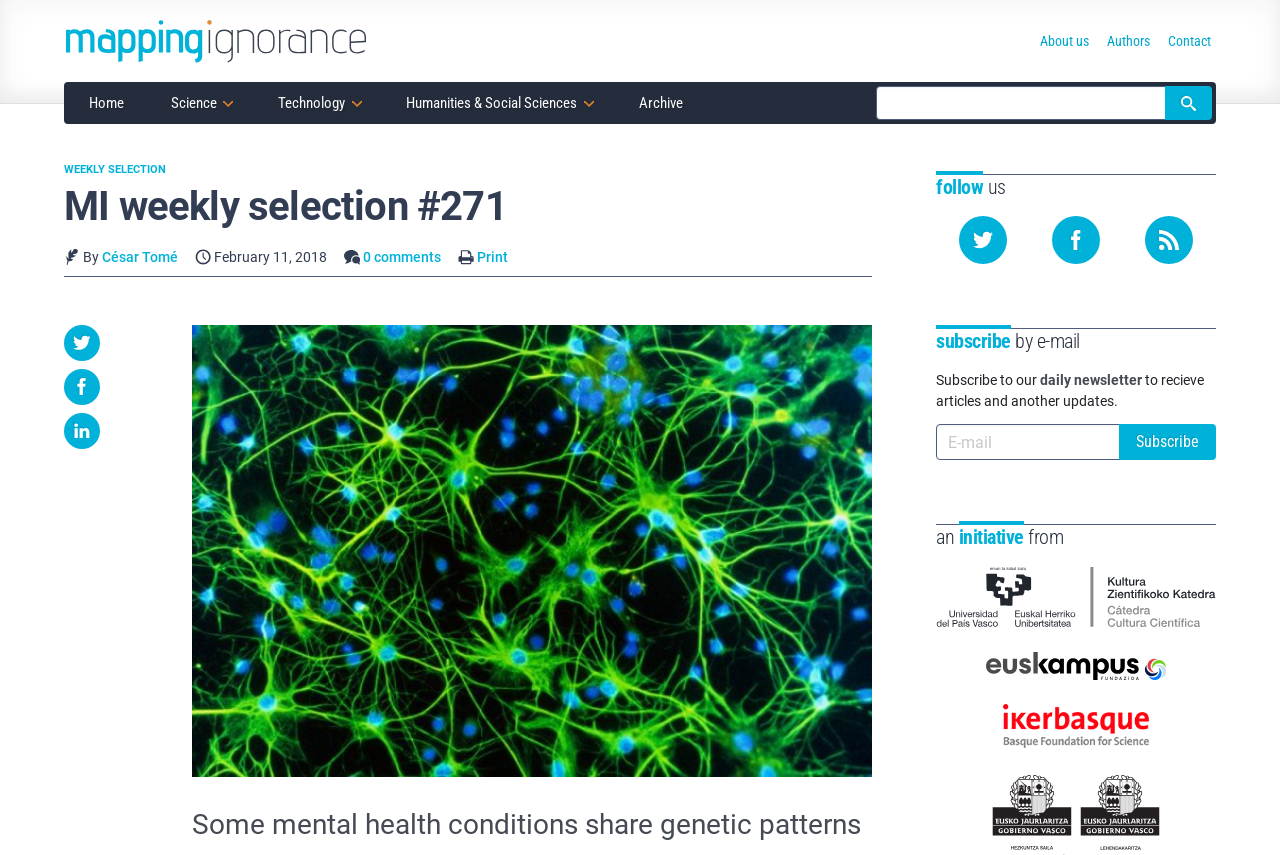Determine the webpage's heading and output its text content.

MI weekly selection #271